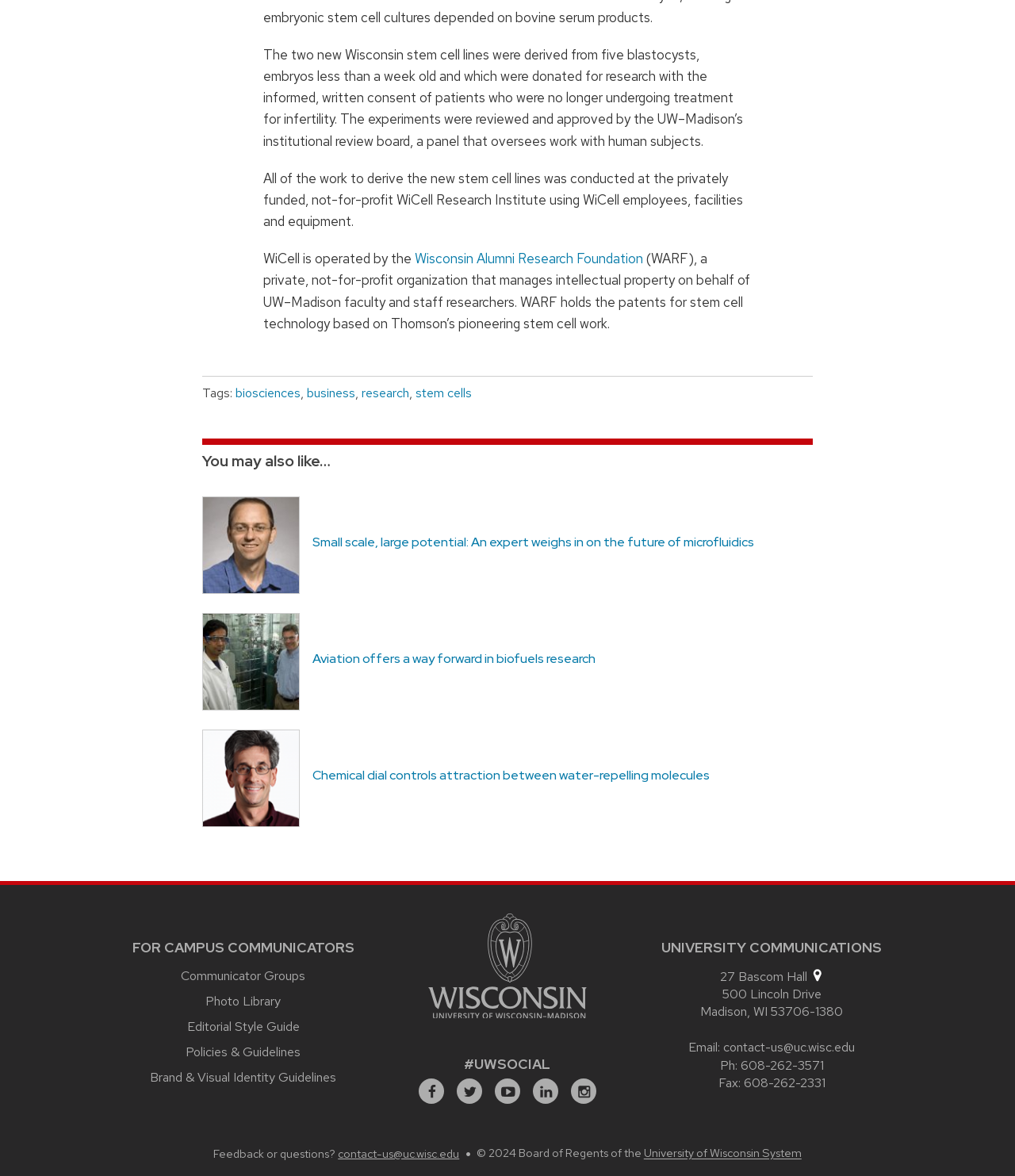What is the purpose of the 'FOR CAMPUS COMMUNICATORS' section?
Analyze the screenshot and provide a detailed answer to the question.

The section provides links to resources such as Communicator Groups, Photo Library, Editorial Style Guide, Policies & Guidelines, and Brand & Visual Identity Guidelines, which are useful for campus communicators.